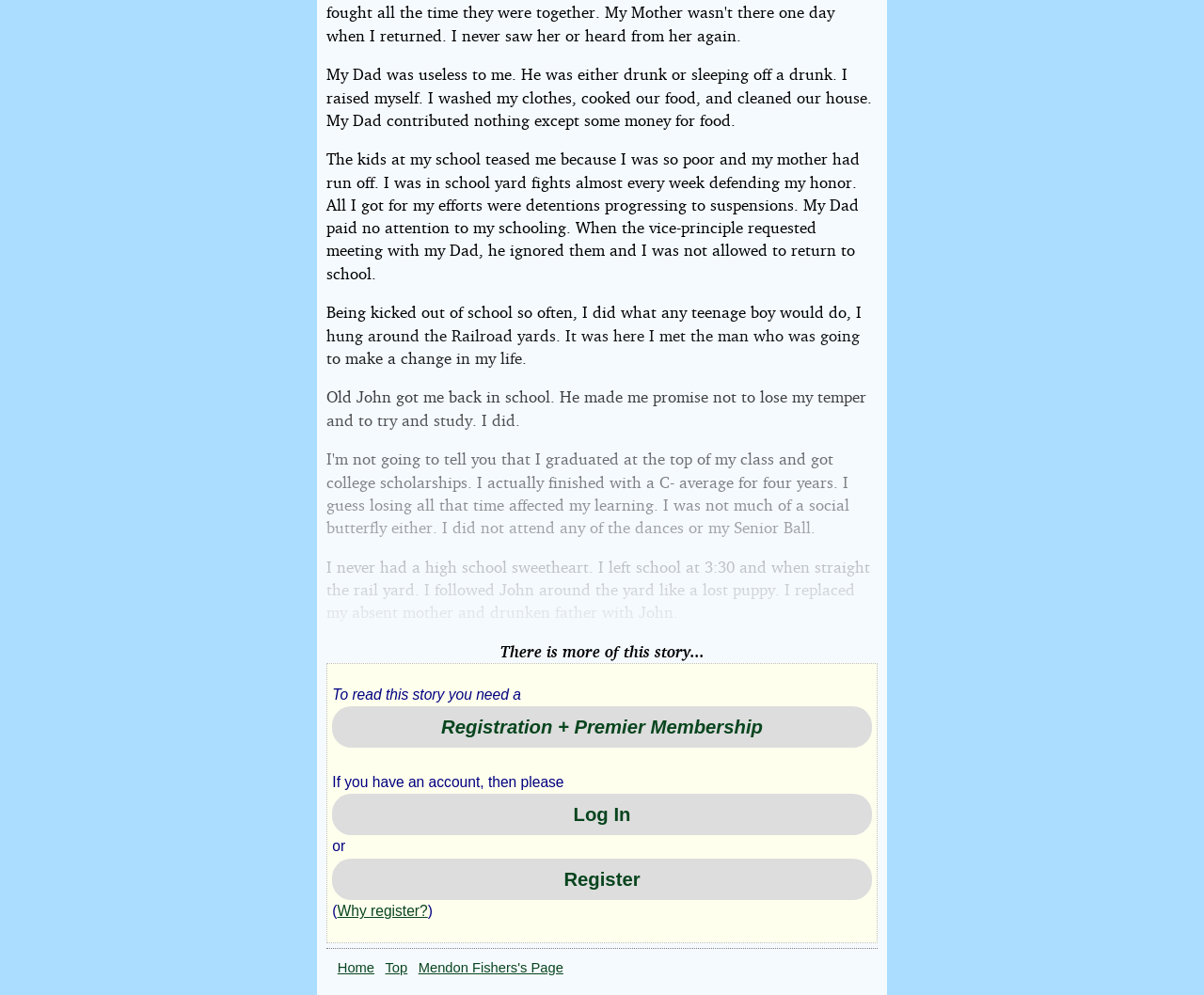Who raised the author?
Based on the visual content, answer with a single word or a brief phrase.

The author